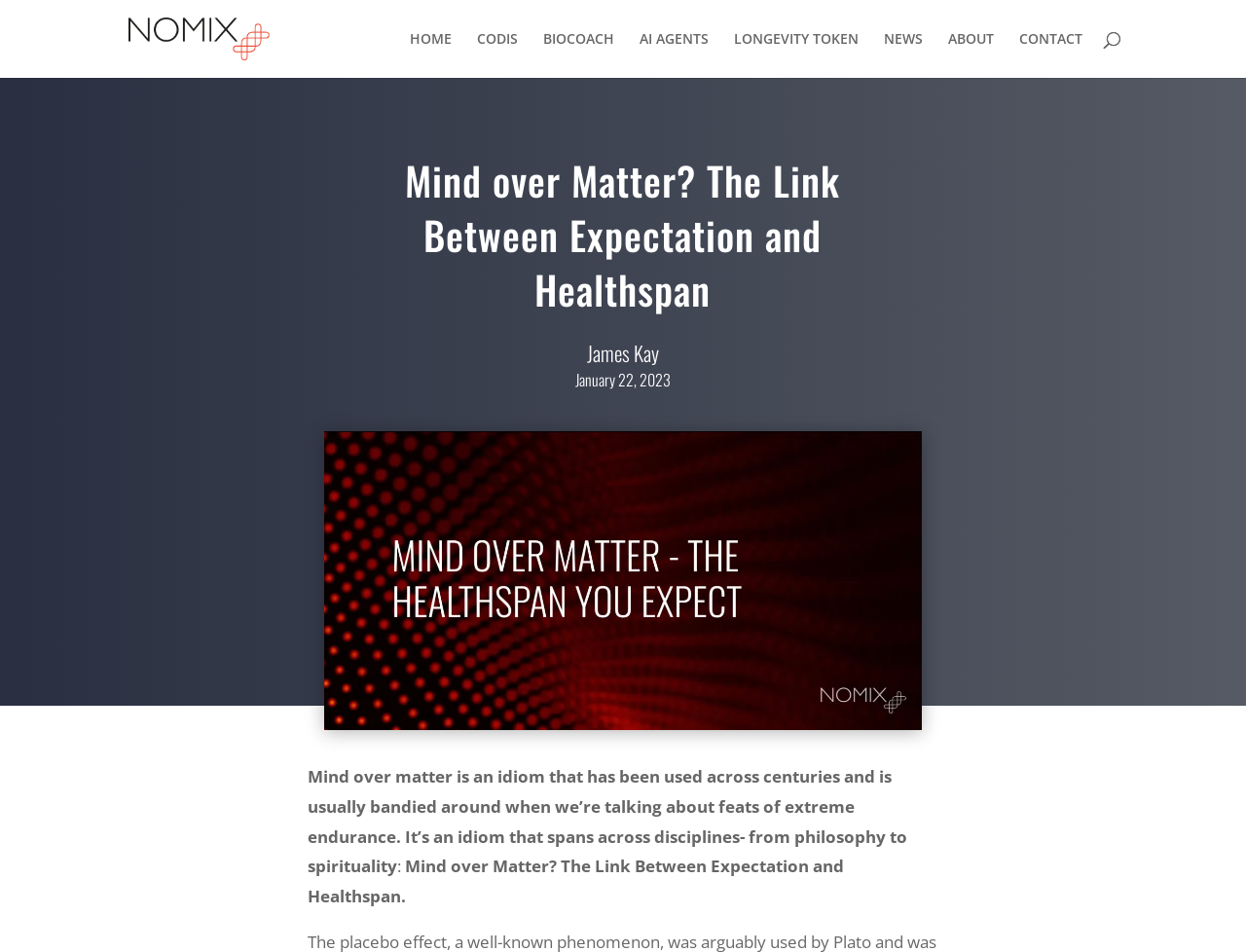Give a one-word or short phrase answer to this question: 
What is the date of the article?

January 22, 2023